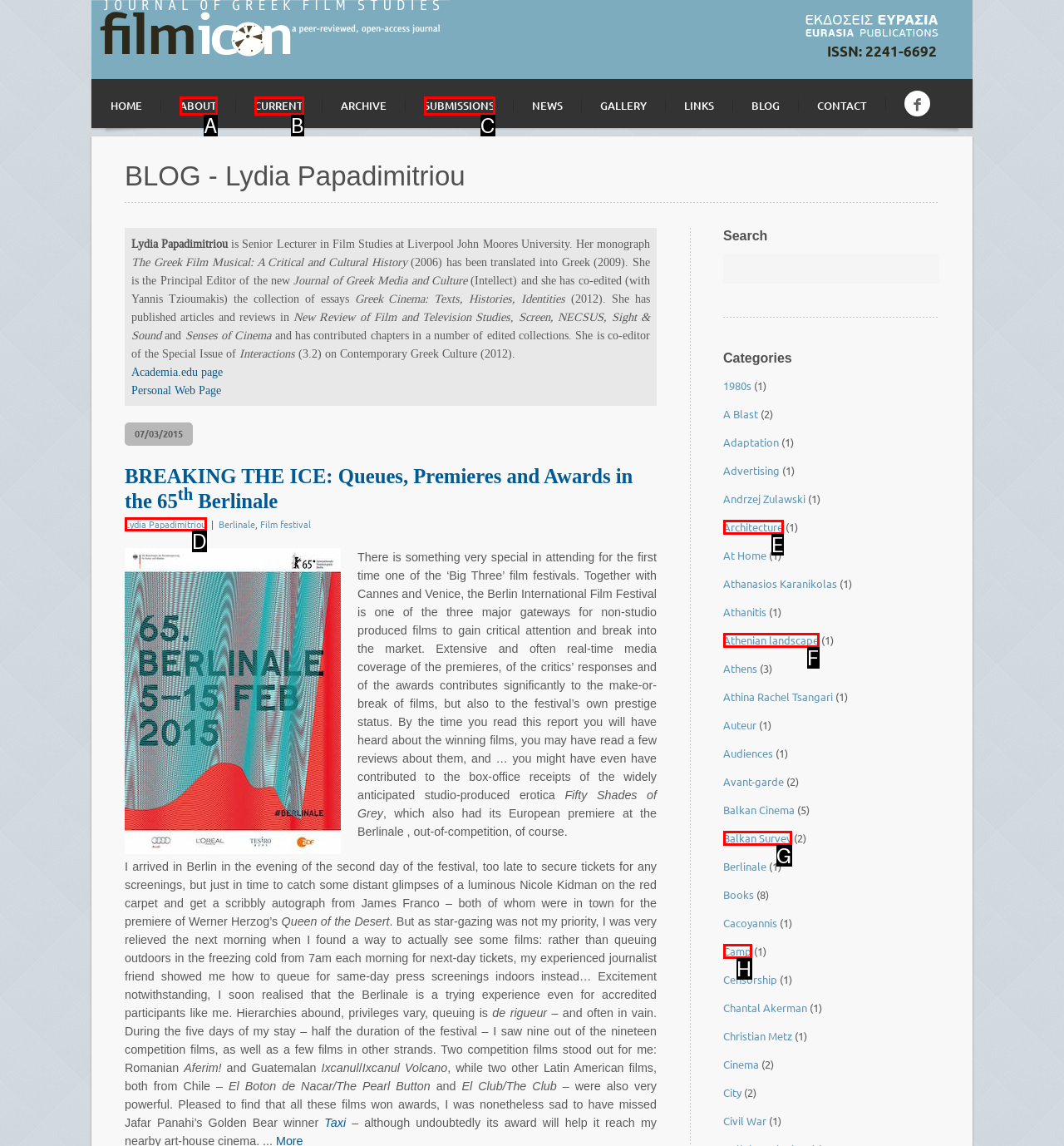Identify the UI element that corresponds to this description: Balkan Survey
Respond with the letter of the correct option.

G